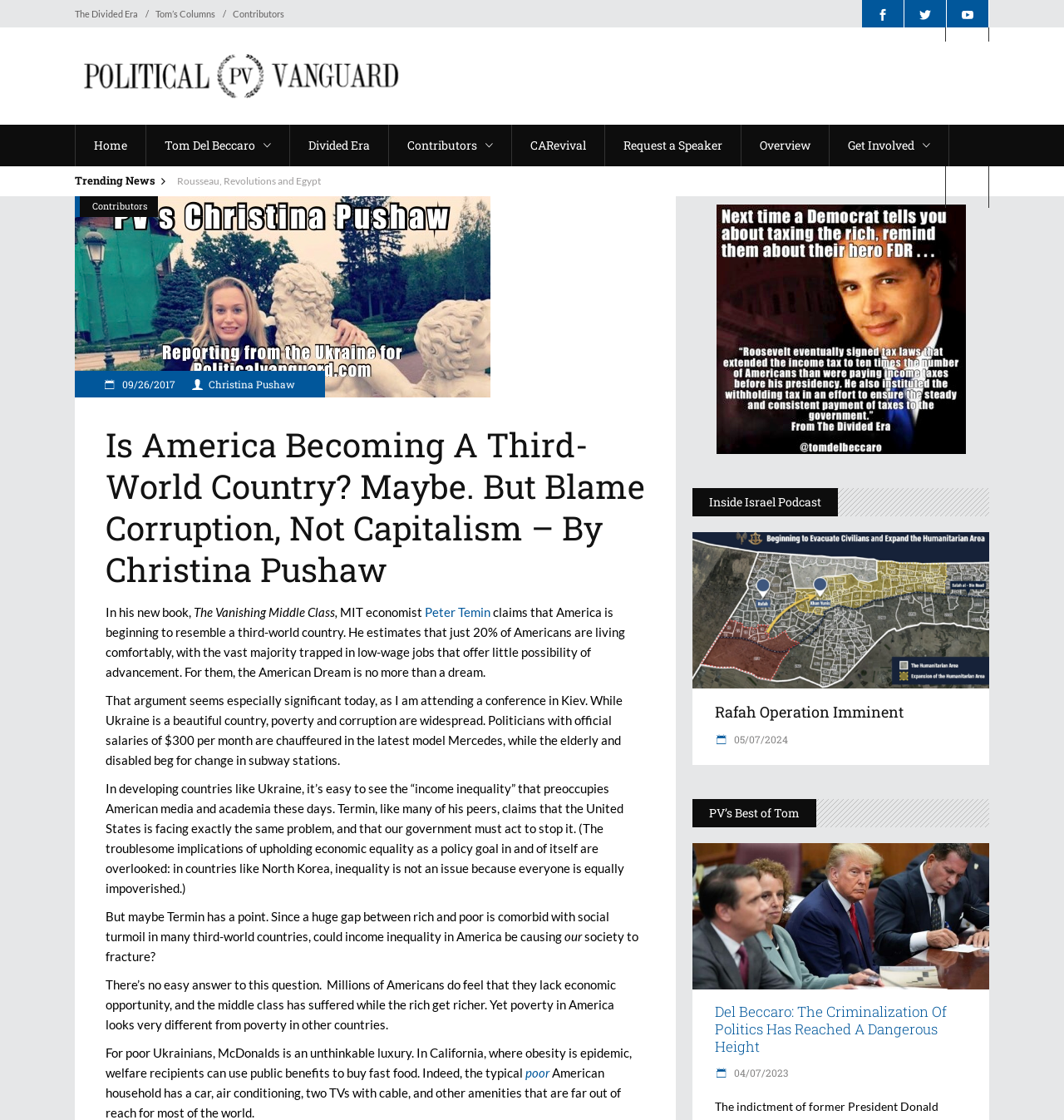Offer a comprehensive description of the webpage’s content and structure.

This webpage appears to be a news article or blog post from a website called Political Vanguard. At the top of the page, there is a logo and a navigation menu with links to various sections of the website, including "The Divided Era", "Tom's Columns", "Contributors", and "Home". Below the navigation menu, there is a large heading that reads "Is America Becoming A Third-World Country? Maybe. But Blame Corruption, Not Capitalism – By Christina Pushaw".

The main content of the article is divided into several paragraphs of text, with headings and links scattered throughout. The article discusses the idea that America is becoming a third-world country, citing the work of MIT economist Peter Temin, who claims that only 20% of Americans are living comfortably. The article also references the author's experience attending a conference in Kiev, Ukraine, where poverty and corruption are widespread.

There are several links to other articles and resources throughout the page, including links to contributor profiles and related news stories. At the bottom of the page, there are additional sections with headings such as "Inside Israel Podcast" and "PV's Best of Tom", which appear to be related to other content on the website.

In terms of layout, the page has a clean and organized design, with clear headings and concise text. The navigation menu is located at the top of the page, and the main content is divided into clear sections with headings and links. There are also several images on the page, including a logo and icons for social media links.